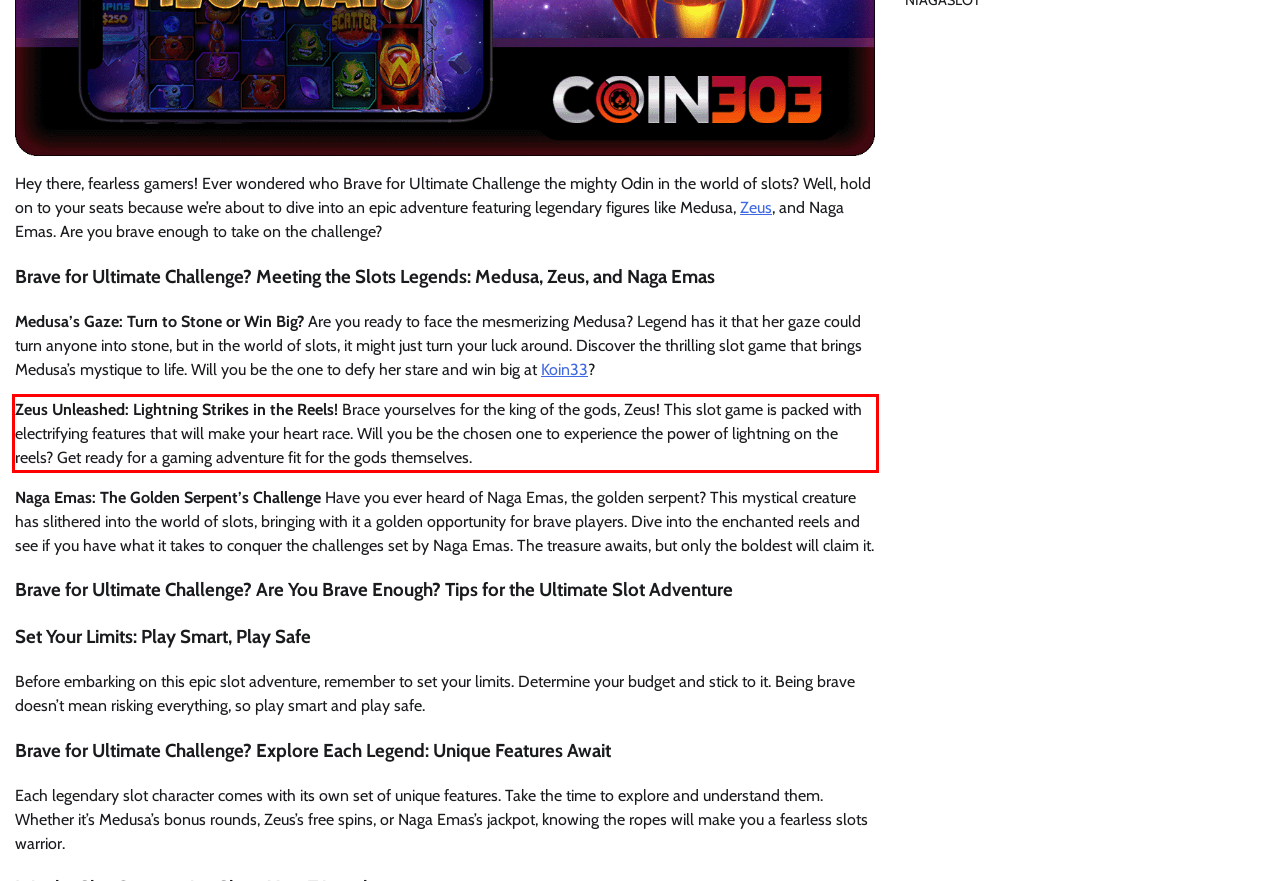Identify the red bounding box in the webpage screenshot and perform OCR to generate the text content enclosed.

Zeus Unleashed: Lightning Strikes in the Reels! Brace yourselves for the king of the gods, Zeus! This slot game is packed with electrifying features that will make your heart race. Will you be the chosen one to experience the power of lightning on the reels? Get ready for a gaming adventure fit for the gods themselves.